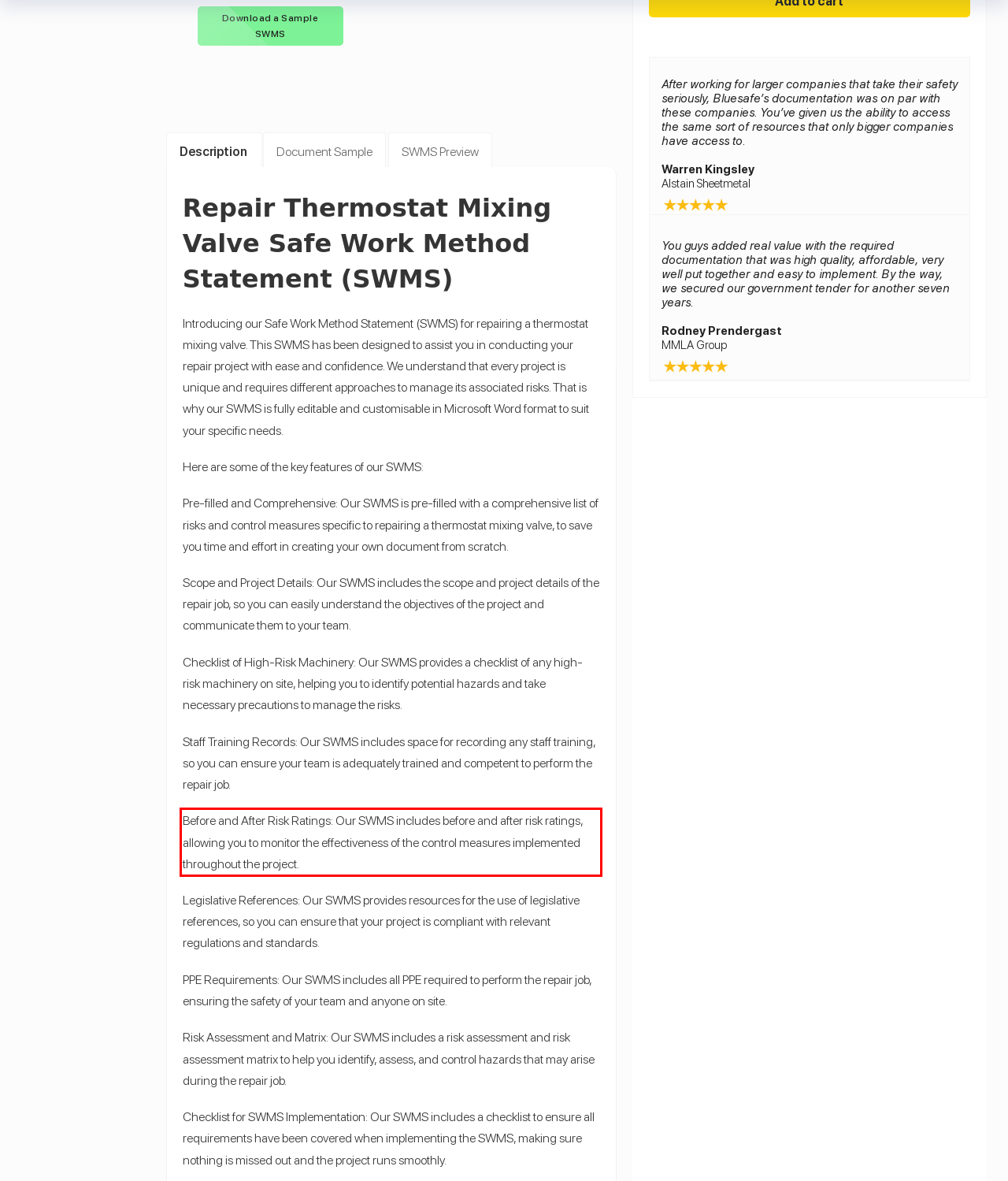View the screenshot of the webpage and identify the UI element surrounded by a red bounding box. Extract the text contained within this red bounding box.

Before and After Risk Ratings: Our SWMS includes before and after risk ratings, allowing you to monitor the effectiveness of the control measures implemented throughout the project.